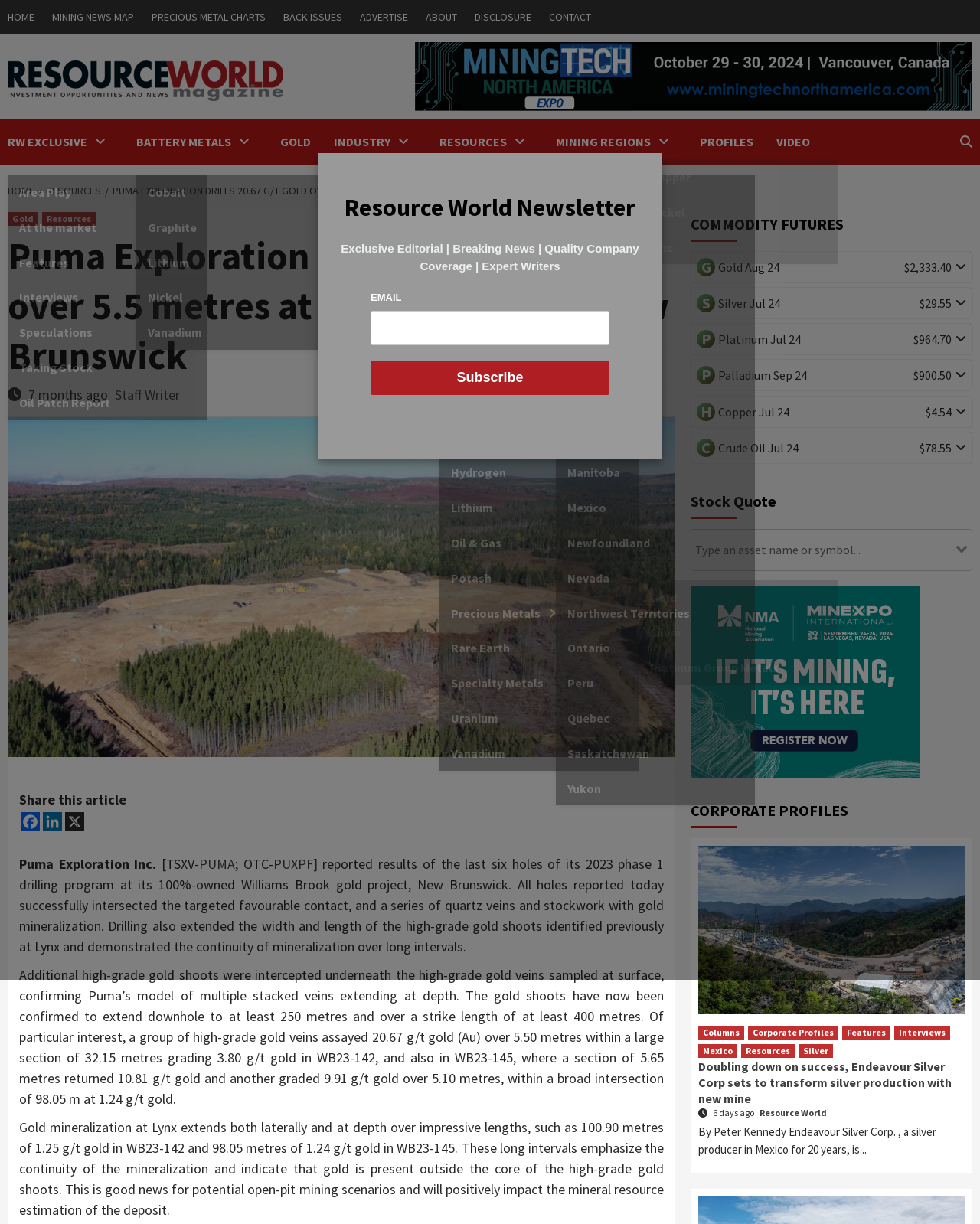Kindly determine the bounding box coordinates for the area that needs to be clicked to execute this instruction: "Search for option".

[0.705, 0.432, 0.992, 0.466]